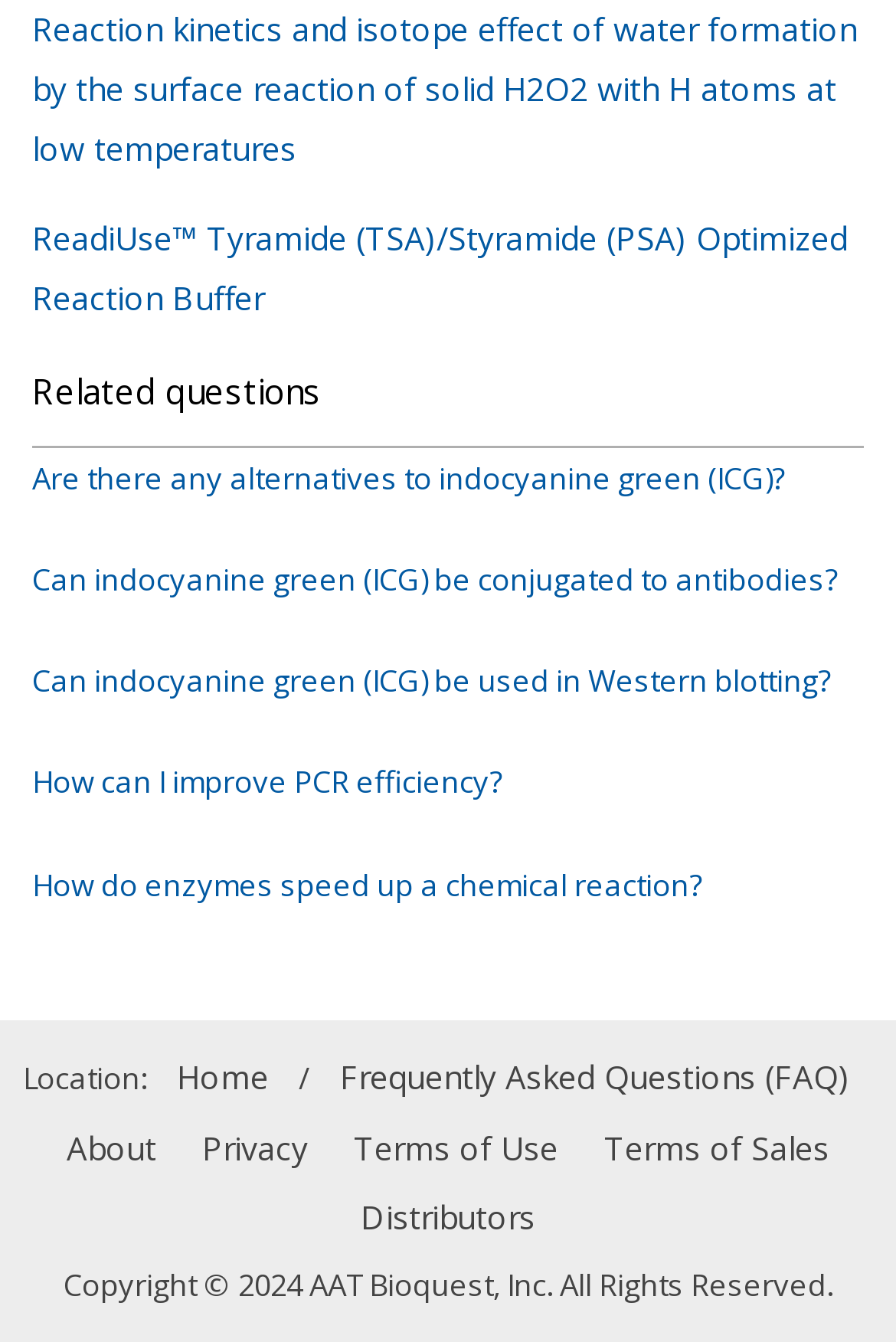What is the location link?
Answer the question based on the image using a single word or a brief phrase.

Home